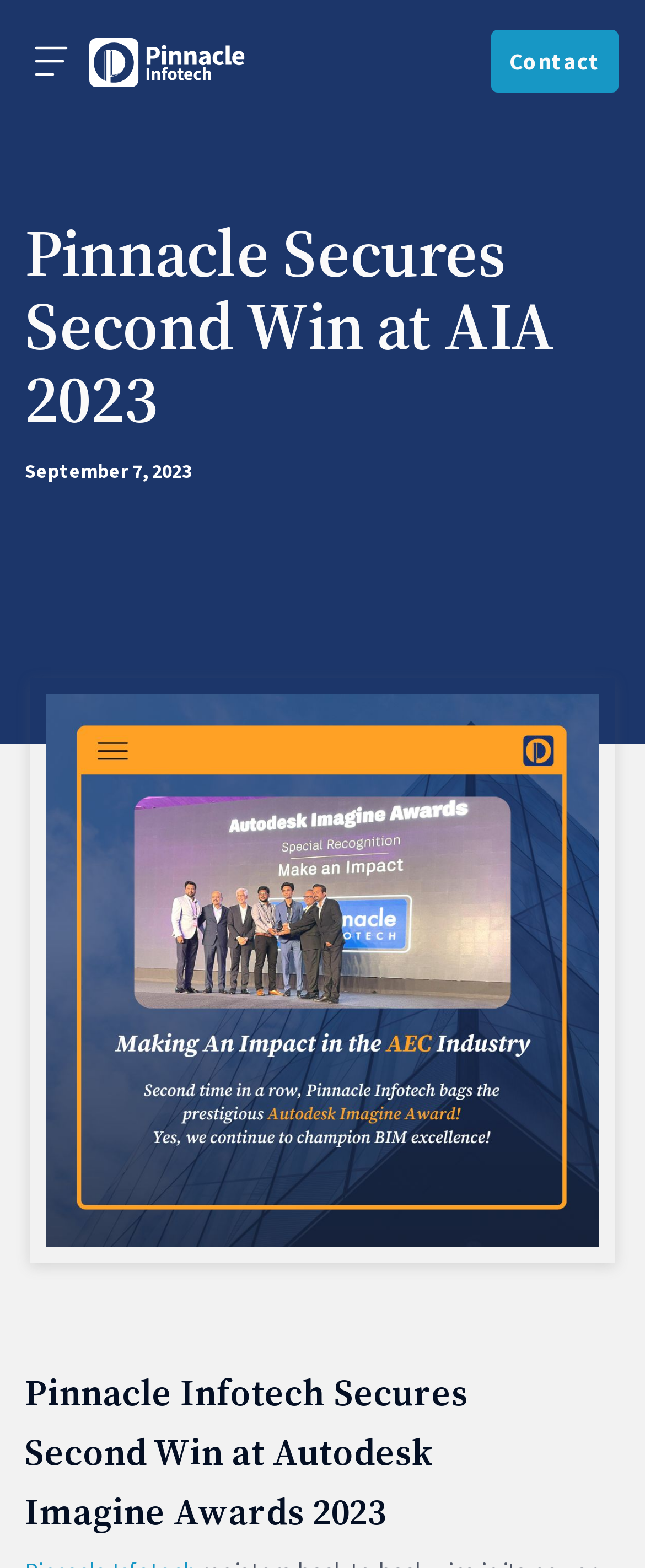What is the name of the award?
Provide a comprehensive and detailed answer to the question.

I found the name of the award by reading the main heading of the webpage which says 'Pinnacle Infotech Secures Second Win at Autodesk Imagine Awards 2023'.